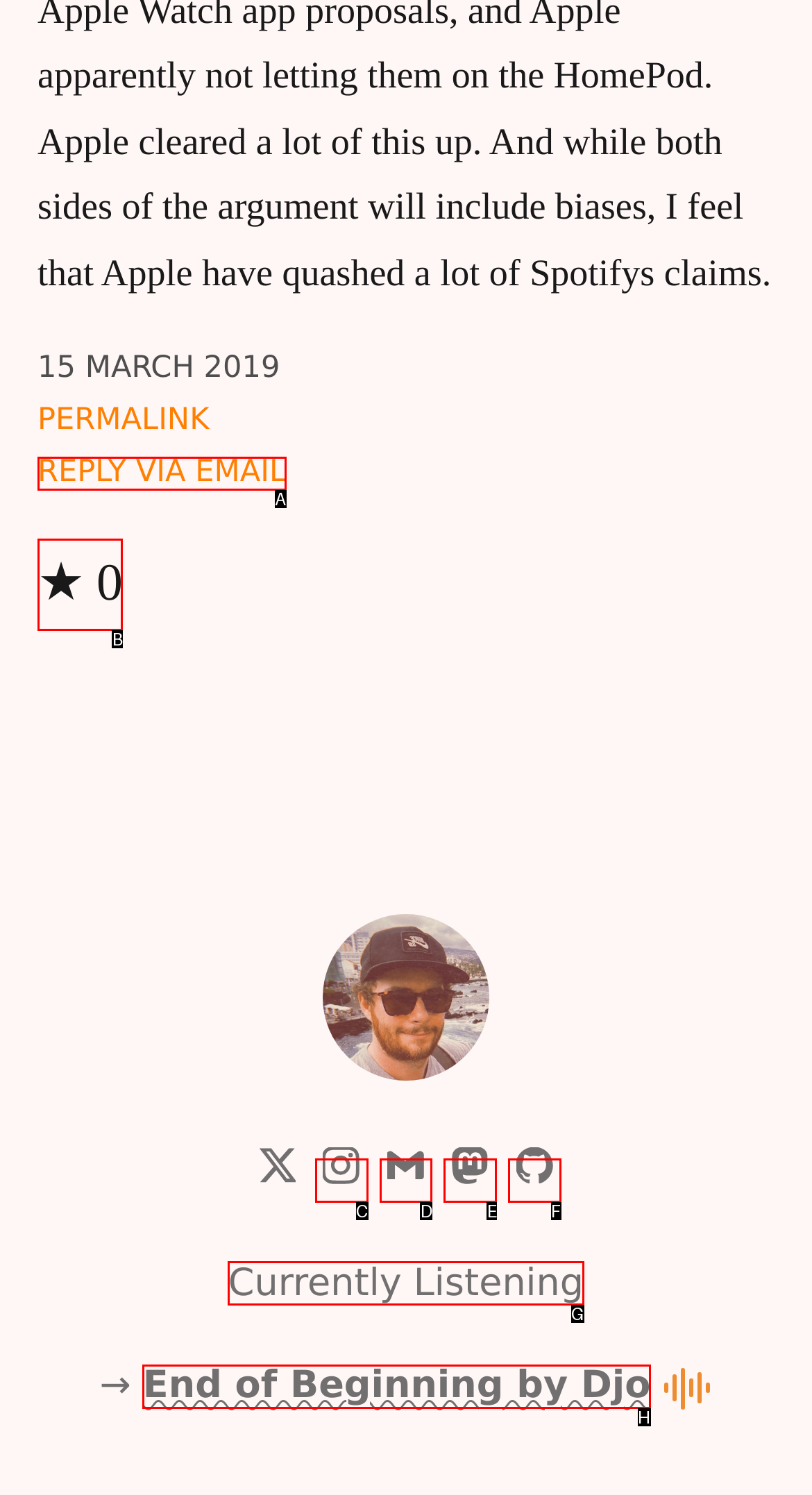Select the proper HTML element to perform the given task: Check what the user is currently listening to Answer with the corresponding letter from the provided choices.

G